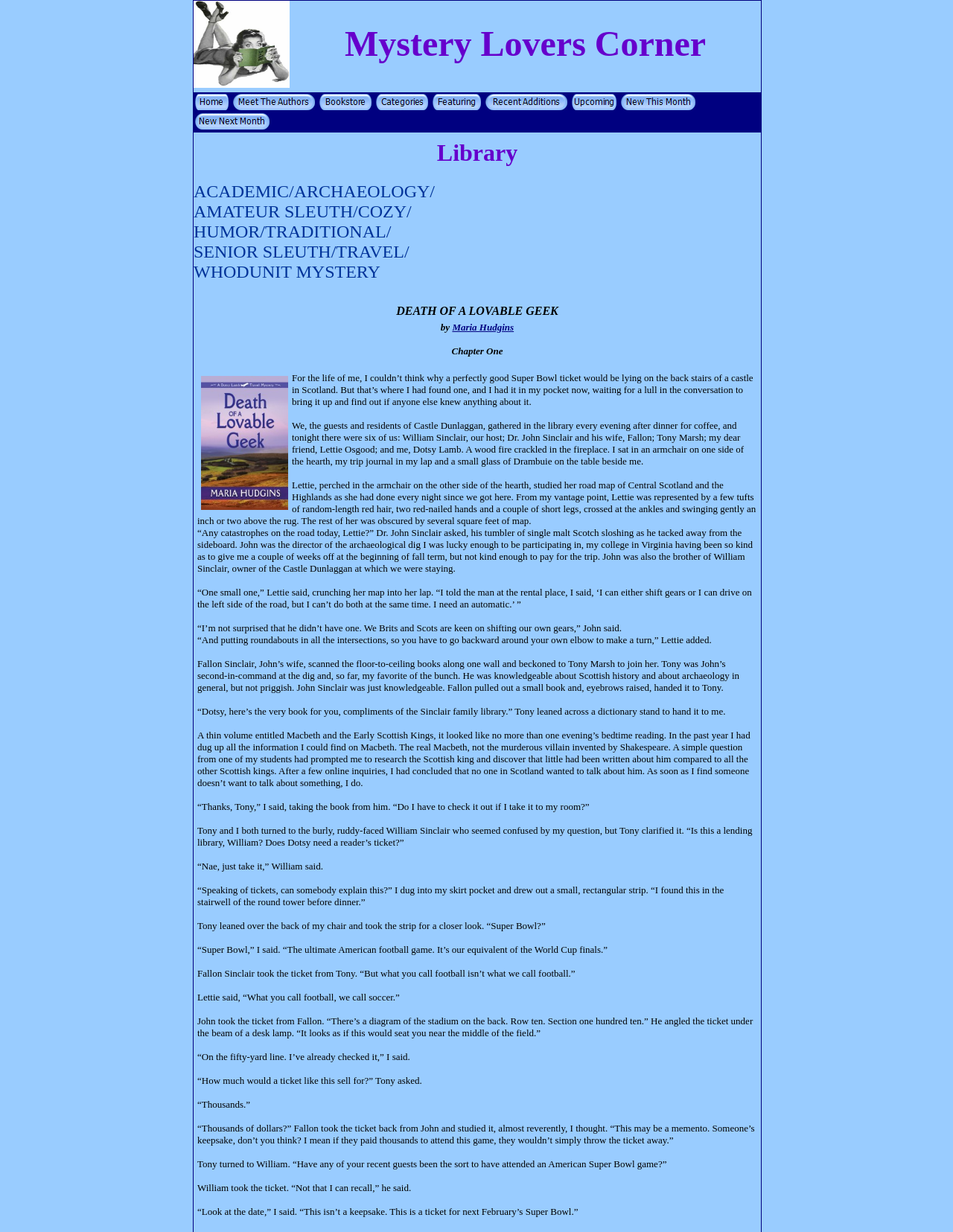Please provide a one-word or phrase answer to the question: 
What is the event mentioned in the Super Bowl ticket?

Super Bowl